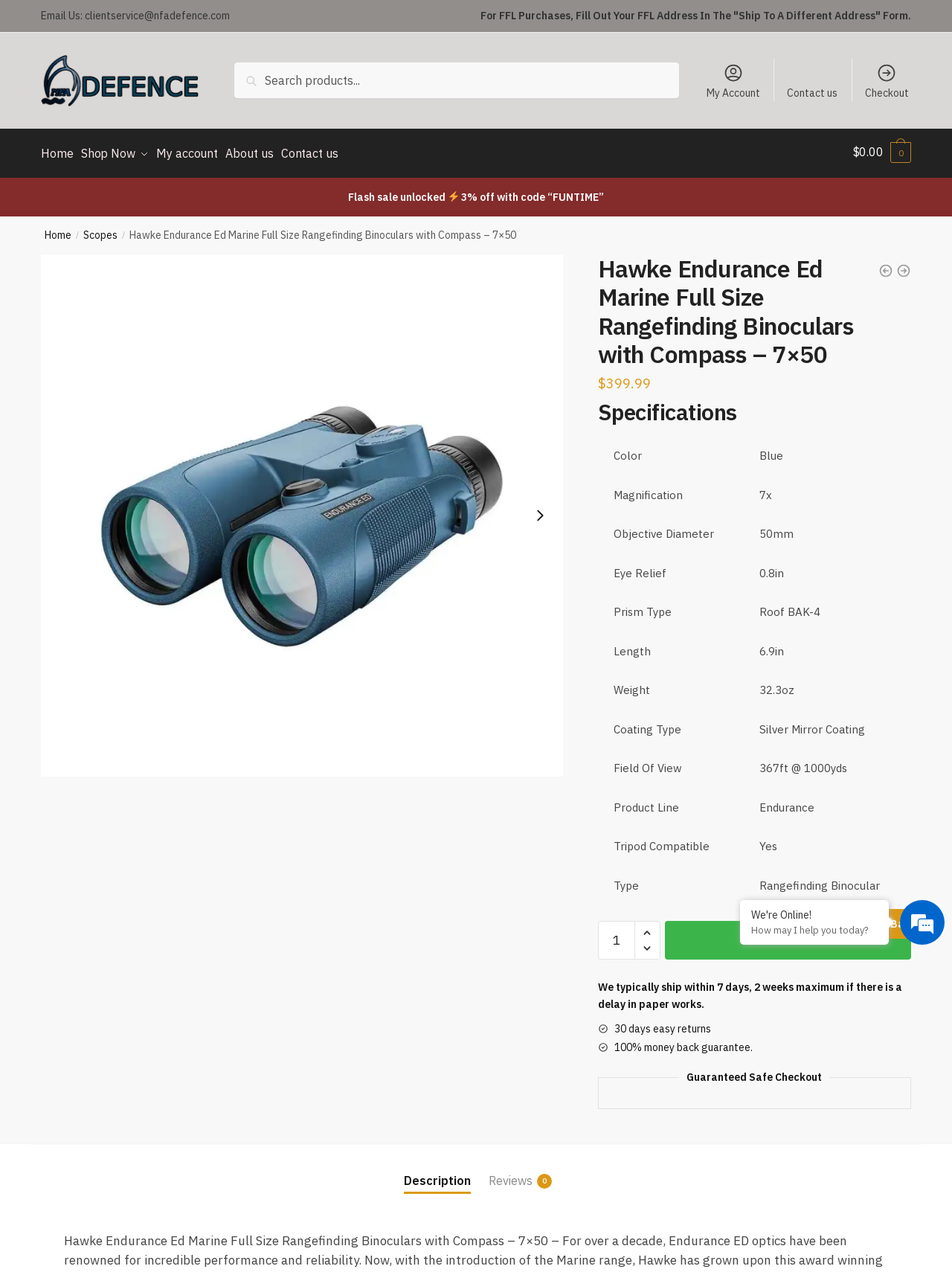Find the bounding box coordinates for the area you need to click to carry out the instruction: "Check the price". The coordinates should be four float numbers between 0 and 1, indicated as [left, top, right, bottom].

[0.628, 0.292, 0.683, 0.305]